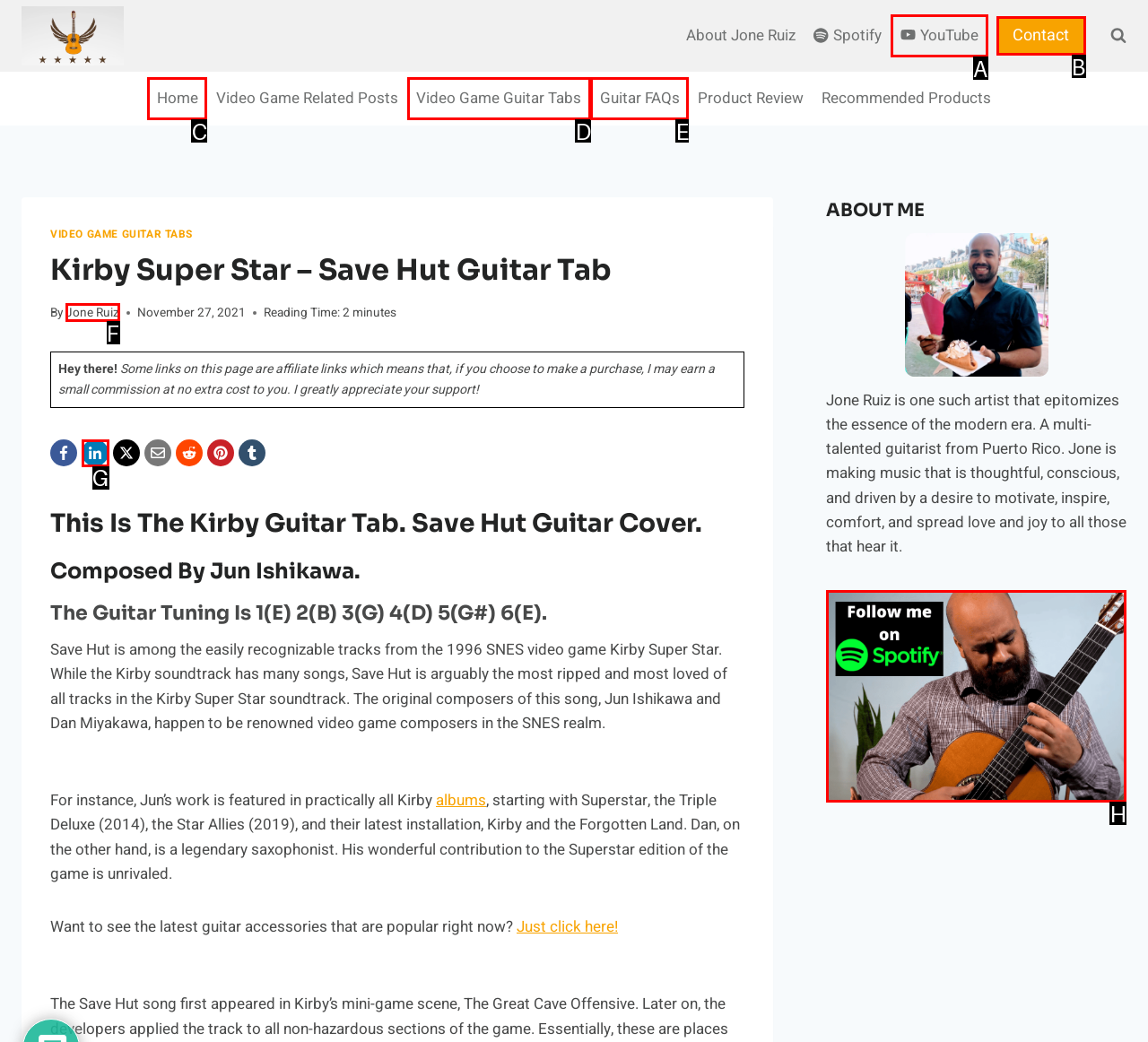Determine which HTML element to click on in order to complete the action: Click the Login button on the dialog.
Reply with the letter of the selected option.

None